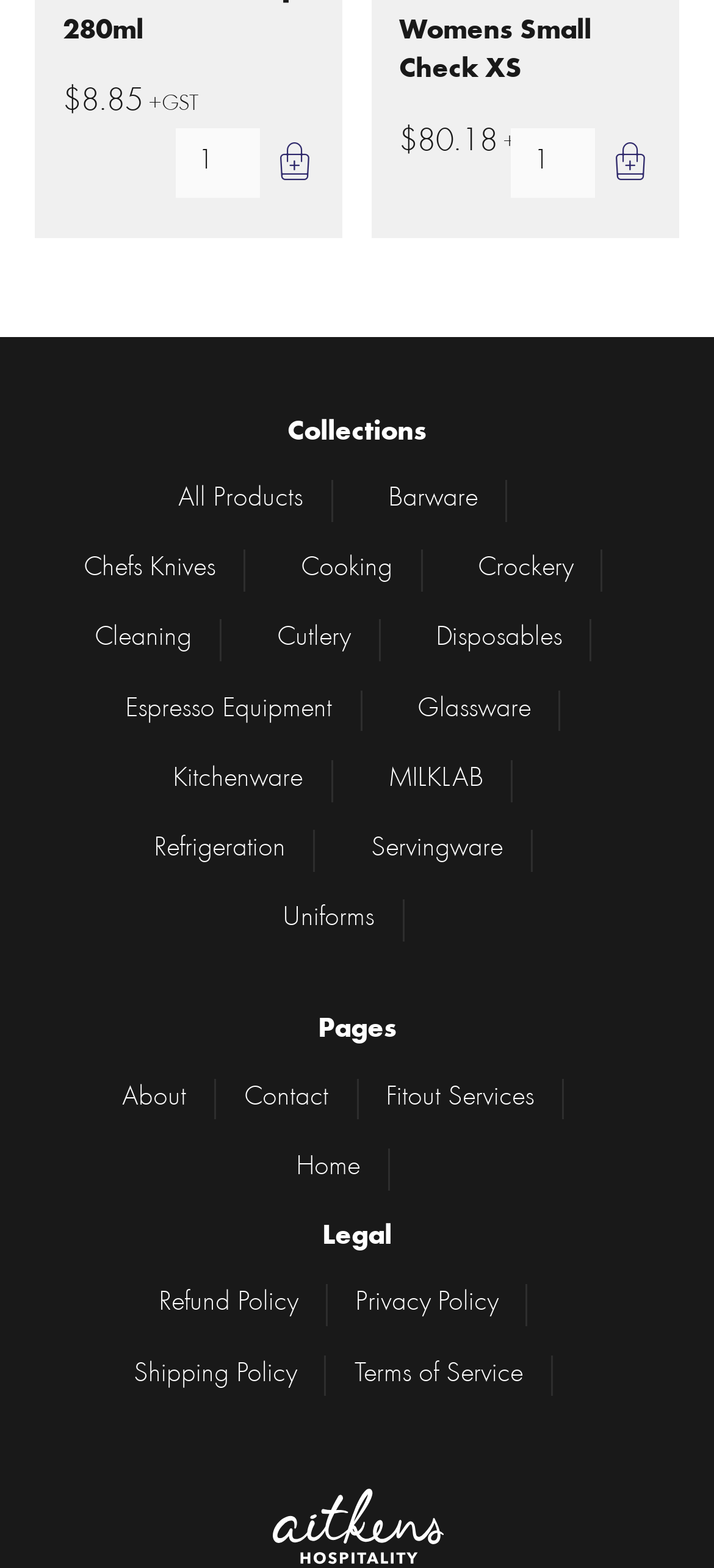What is the category of 'Barware'?
Could you answer the question with a detailed and thorough explanation?

The link 'Barware' is located under the heading 'Collections', which suggests that 'Barware' is a category within the collections.